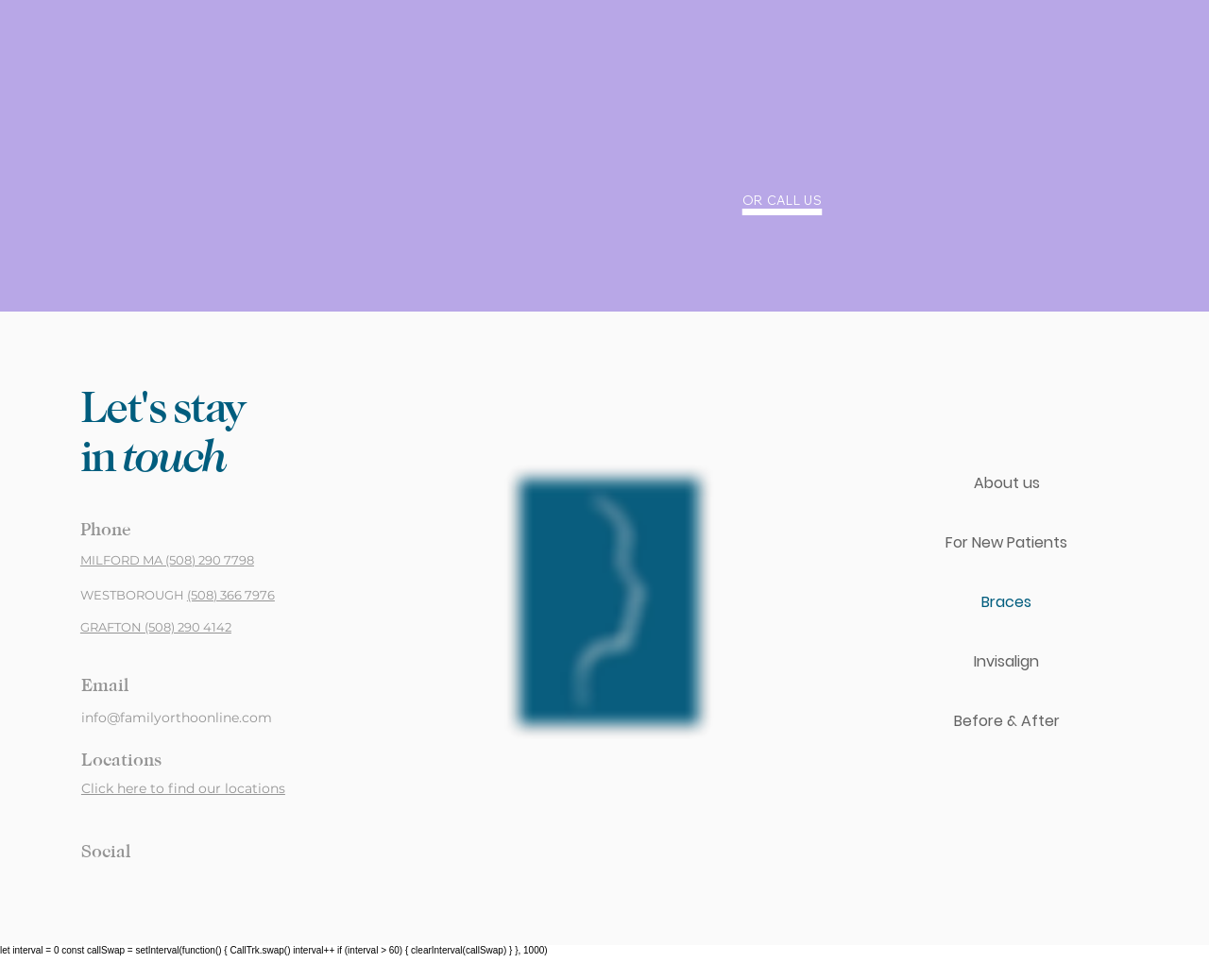Find the bounding box coordinates of the clickable element required to execute the following instruction: "Click book now". Provide the coordinates as four float numbers between 0 and 1, i.e., [left, top, right, bottom].

[0.291, 0.163, 0.492, 0.23]